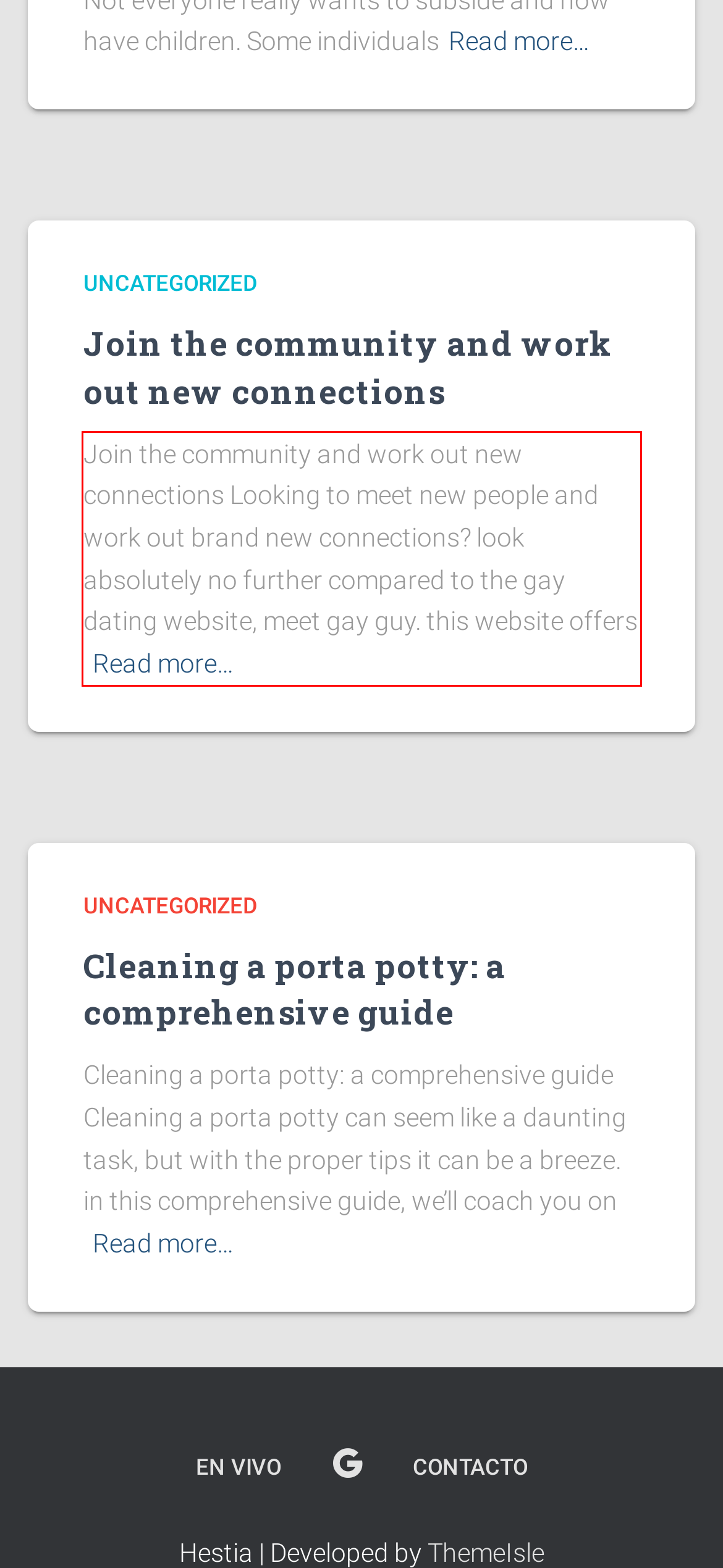Please identify and extract the text from the UI element that is surrounded by a red bounding box in the provided webpage screenshot.

Join the community and work out new connections Looking to meet new people and work out brand new connections? look absolutely no further compared to the gay dating website, meet gay guy. this website offersRead more…